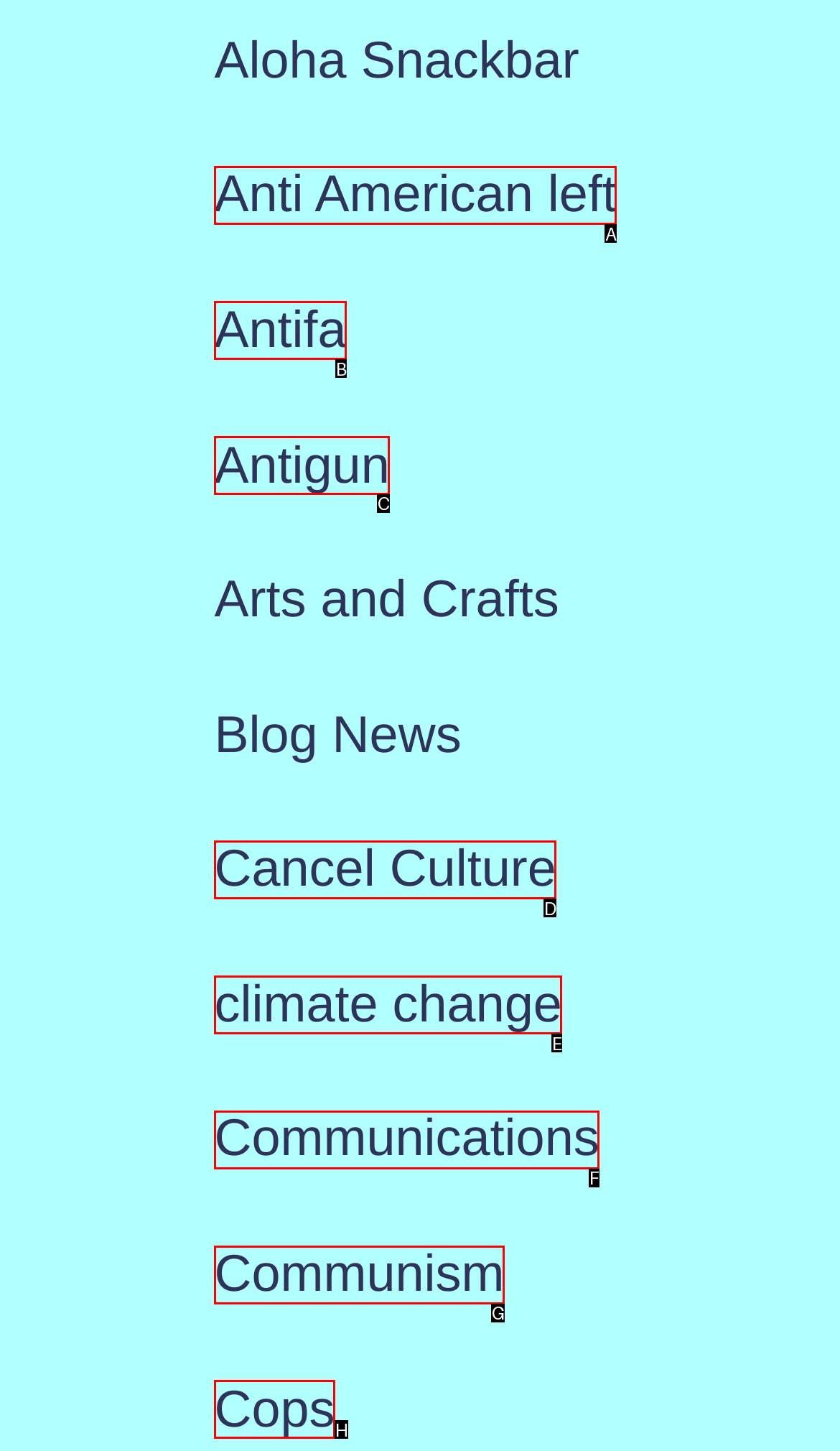Pick the HTML element that corresponds to the description: Cops
Answer with the letter of the correct option from the given choices directly.

H